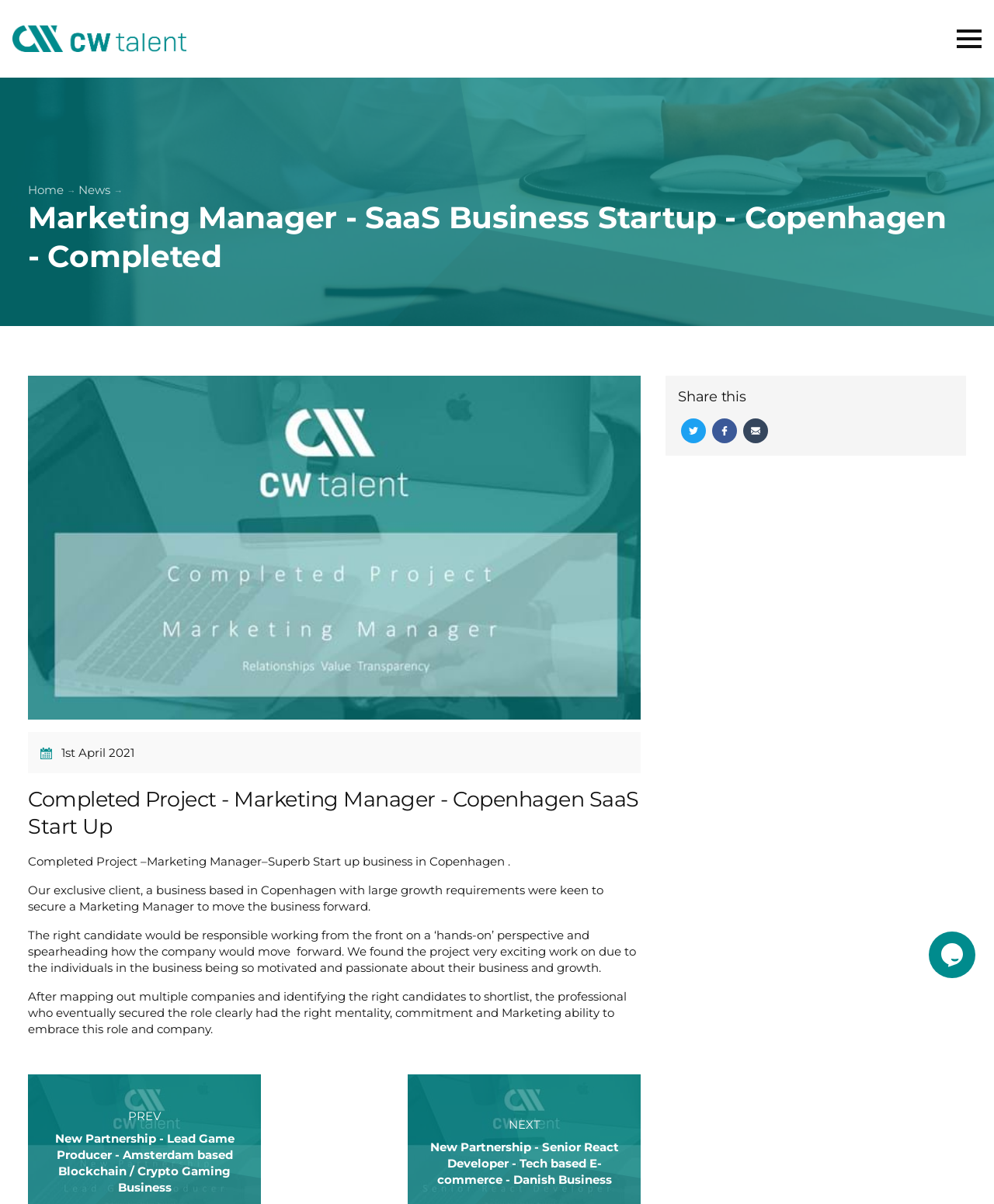Given the element description Home, identify the bounding box coordinates for the UI element on the webpage screenshot. The format should be (top-left x, top-left y, bottom-right x, bottom-right y), with values between 0 and 1.

[0.028, 0.151, 0.067, 0.164]